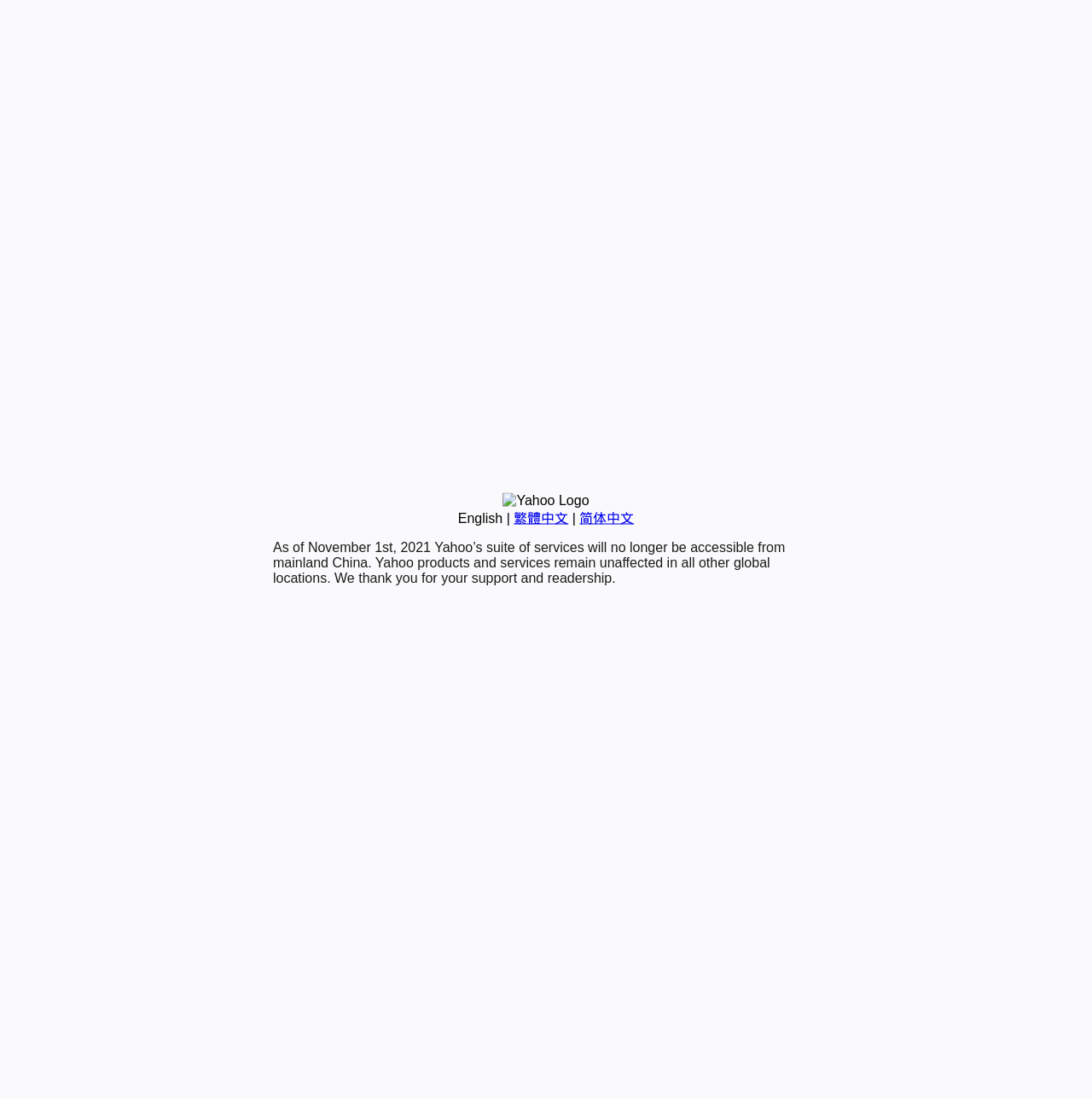Find the bounding box of the web element that fits this description: "繁體中文".

[0.47, 0.465, 0.52, 0.478]